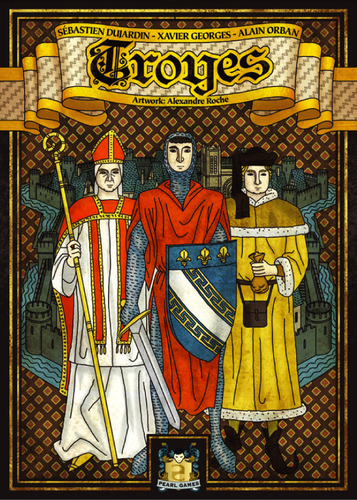Kindly respond to the following question with a single word or a brief phrase: 
What is the historical setting of the game?

Medieval